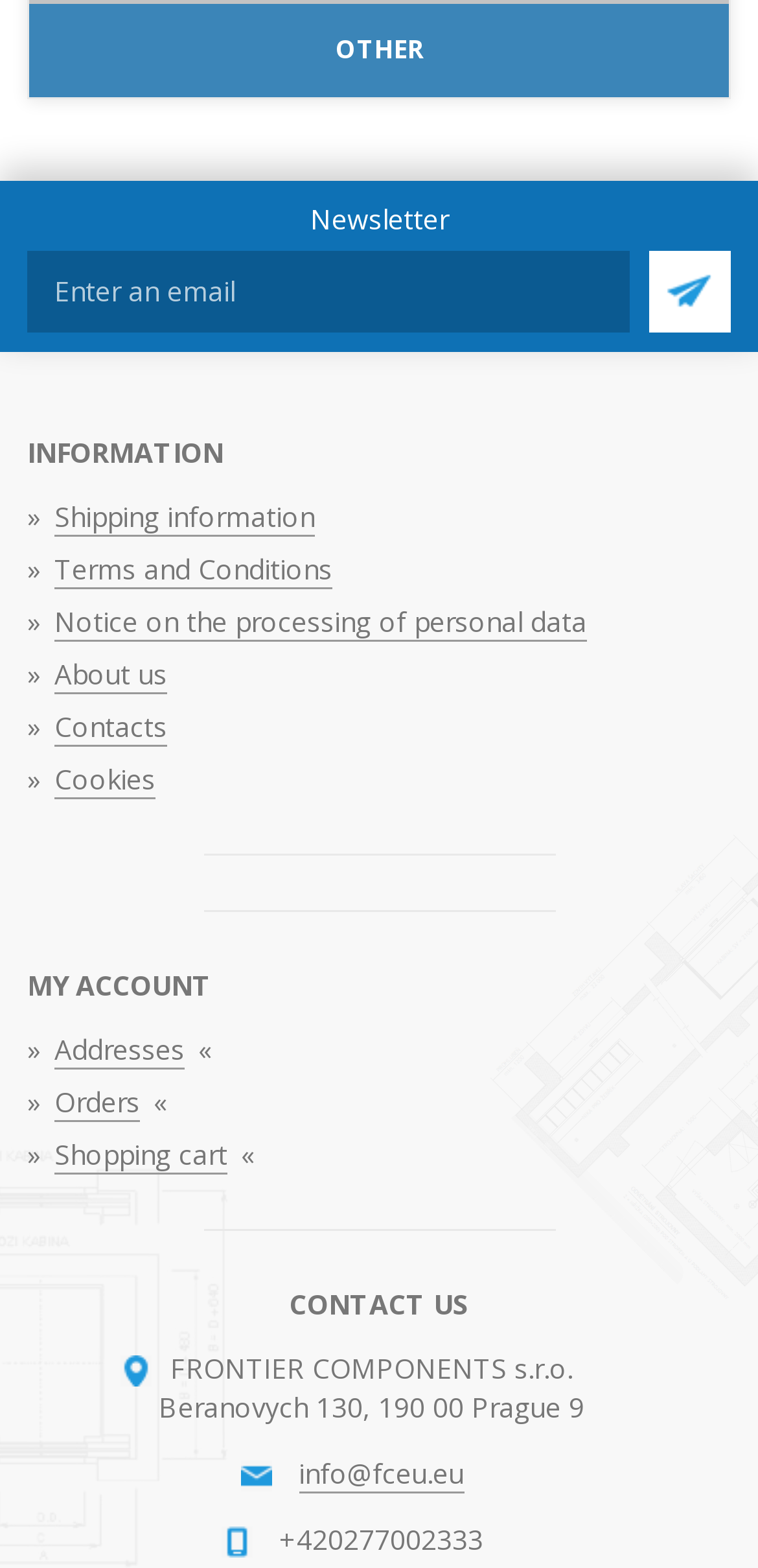Please specify the bounding box coordinates for the clickable region that will help you carry out the instruction: "View orders".

[0.072, 0.69, 0.185, 0.715]